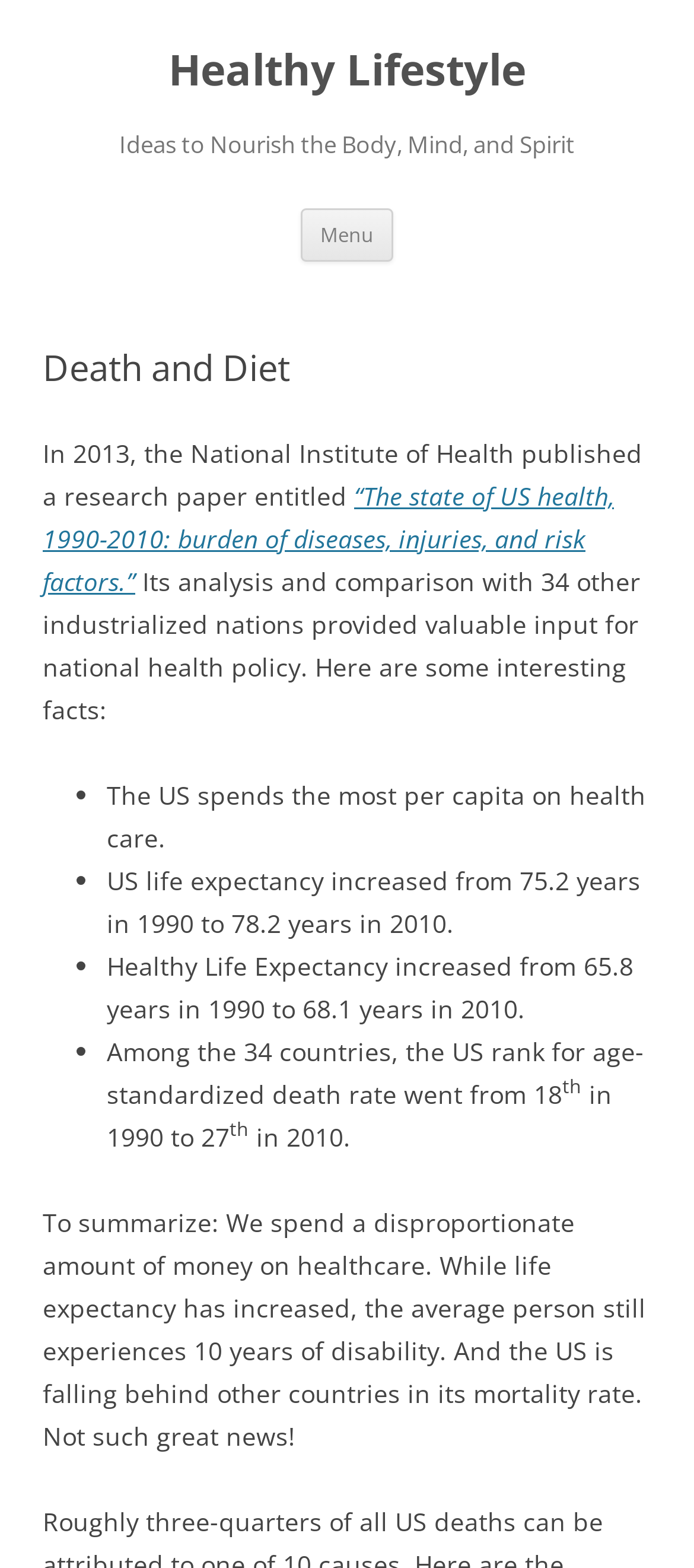Use a single word or phrase to answer the question: 
What is the increase in life expectancy in the US from 1990 to 2010?

3 years